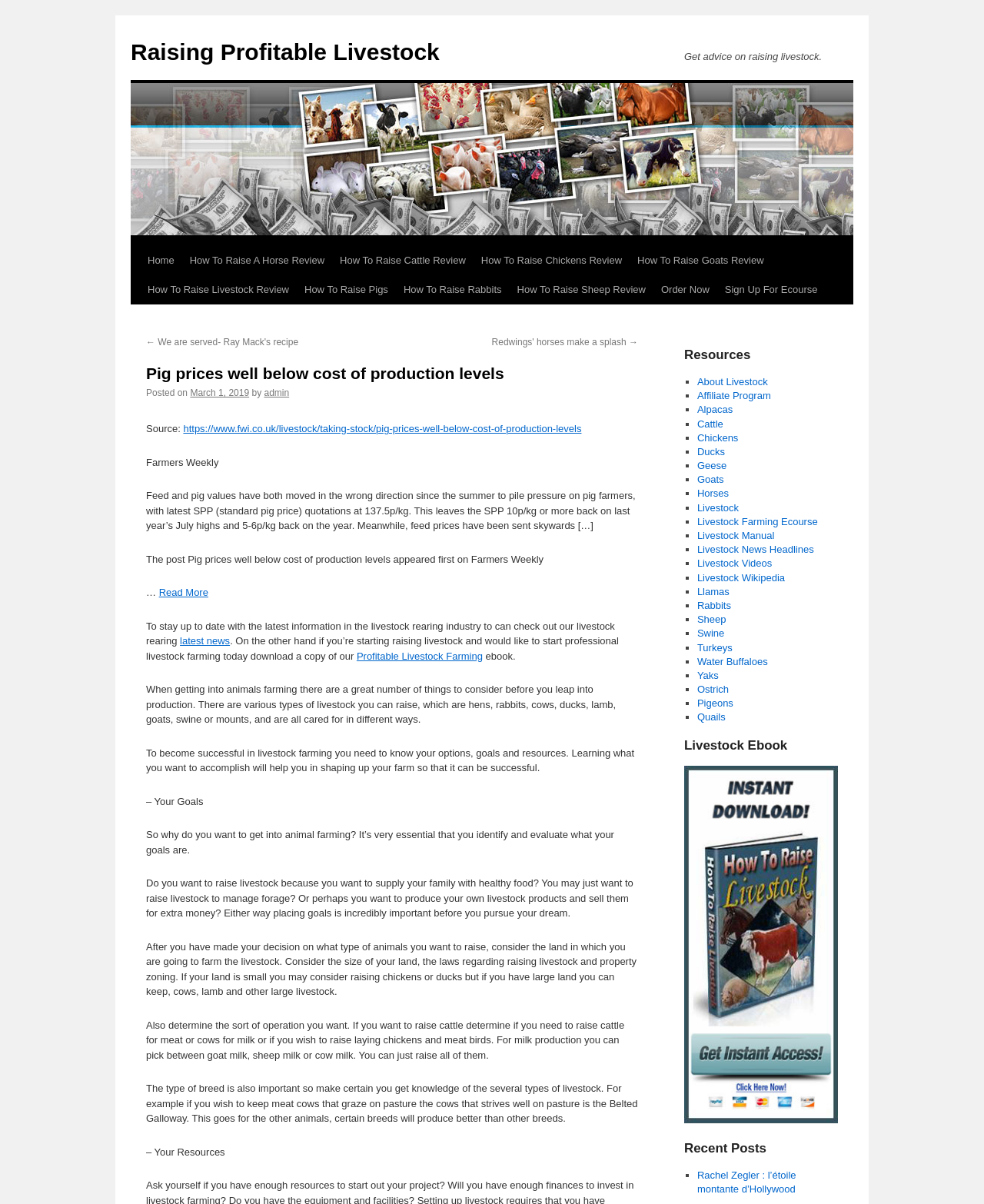Show the bounding box coordinates for the HTML element as described: "Read More".

[0.161, 0.487, 0.212, 0.497]